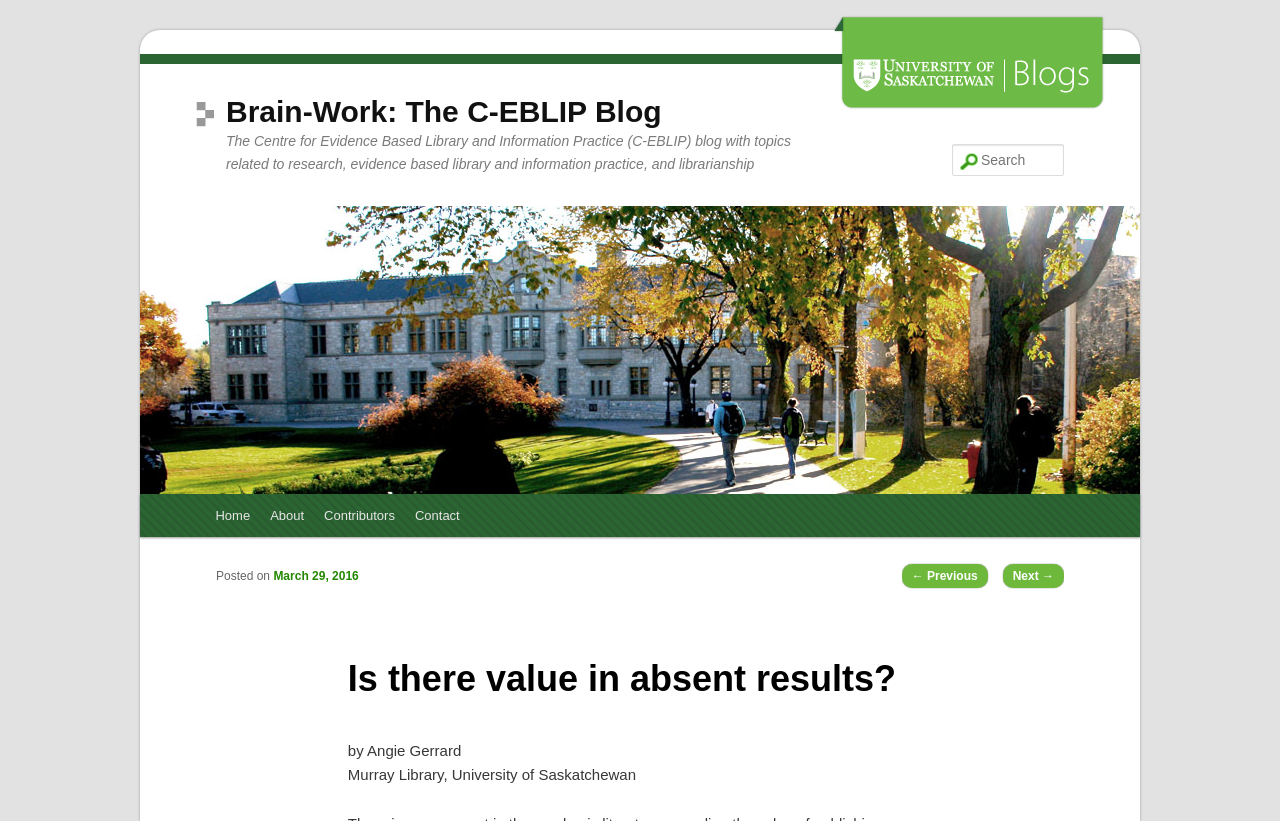What is the name of the blog? Using the information from the screenshot, answer with a single word or phrase.

Brain-Work: The C-EBLIP Blog